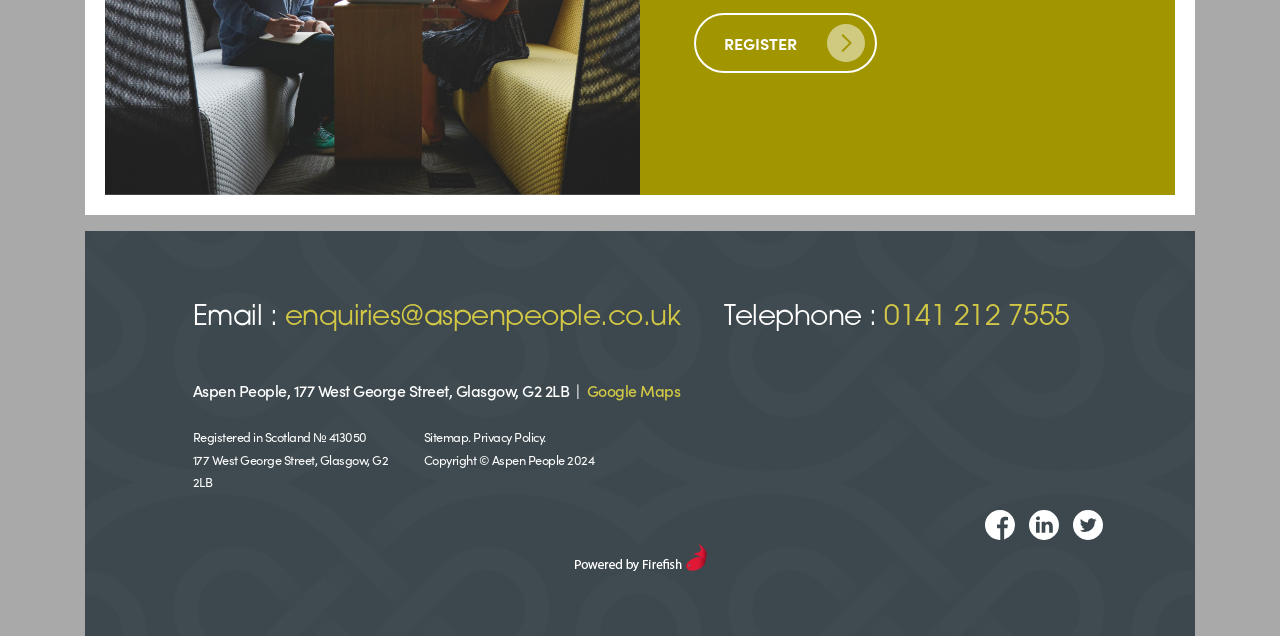Identify the bounding box coordinates for the UI element that matches this description: "title="Recruitment Software - Firefish Software"".

[0.448, 0.853, 0.552, 0.888]